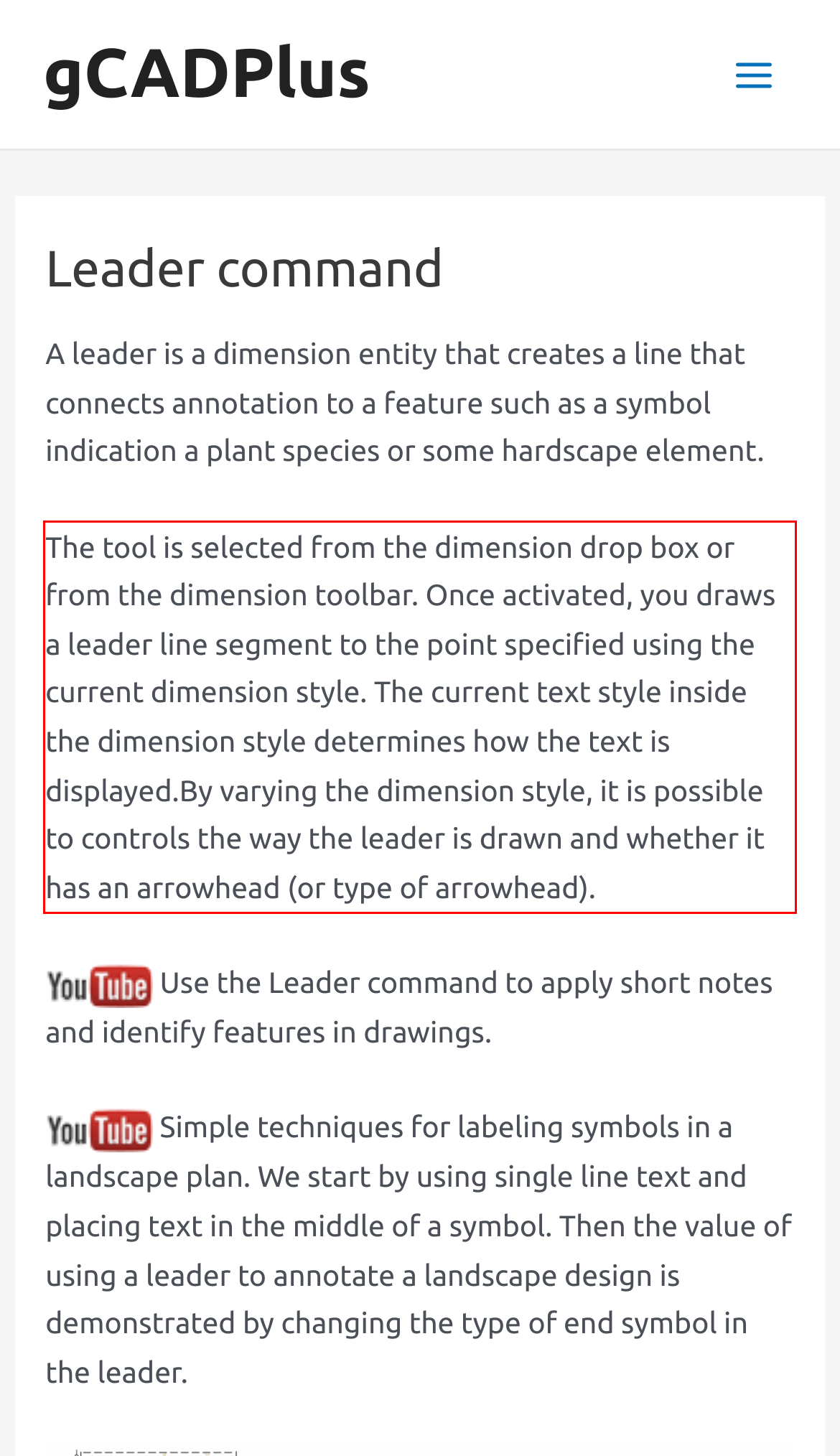You are looking at a screenshot of a webpage with a red rectangle bounding box. Use OCR to identify and extract the text content found inside this red bounding box.

The tool is selected from the dimension drop box or from the dimension toolbar. Once activated, you draws a leader line segment to the point specified using the current dimension style. The current text style inside the dimension style determines how the text is displayed.By varying the dimension style, it is possible to controls the way the leader is drawn and whether it has an arrowhead (or type of arrowhead).